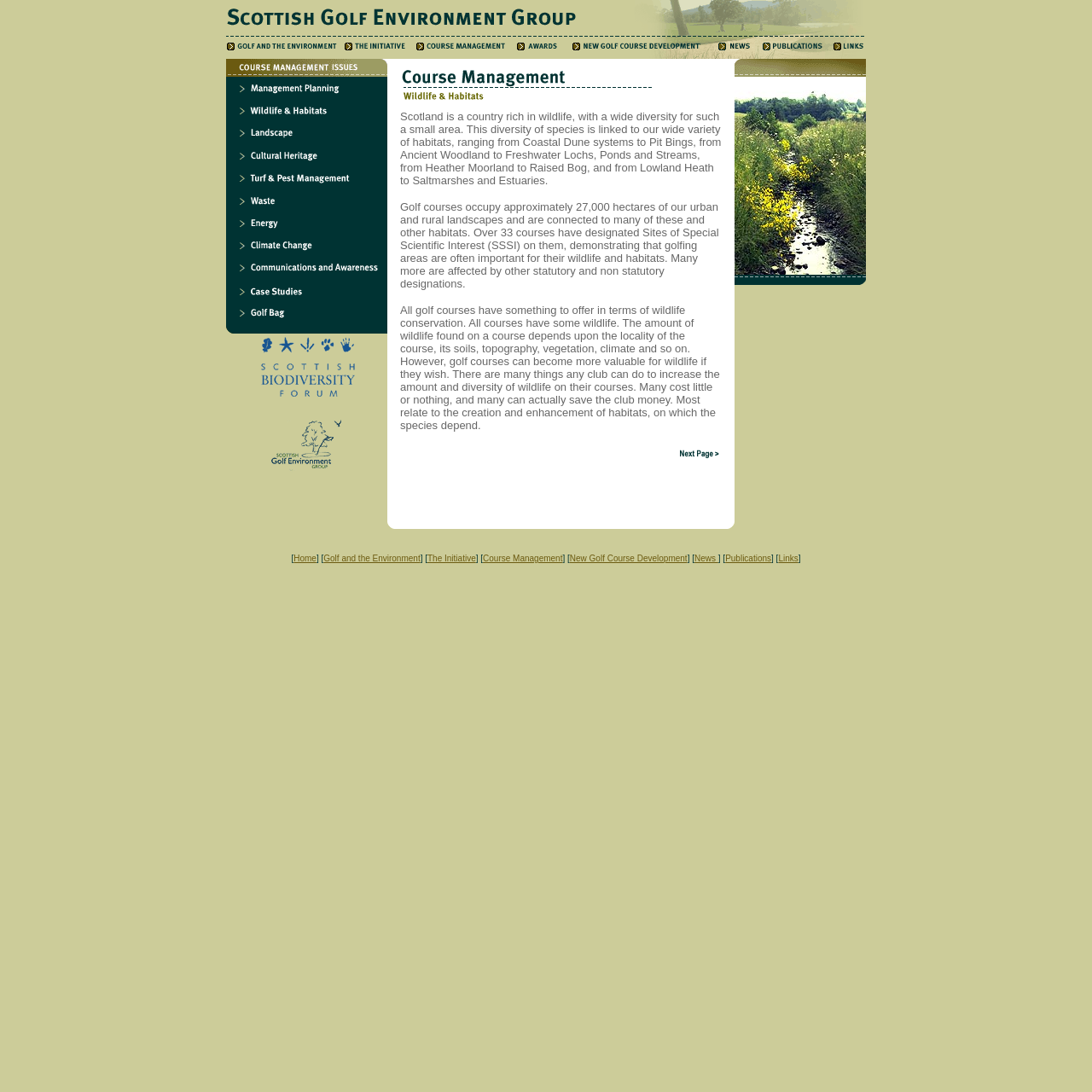Identify the bounding box of the UI element described as follows: "Course Management". Provide the coordinates as four float numbers in the range of 0 to 1 [left, top, right, bottom].

[0.442, 0.507, 0.515, 0.516]